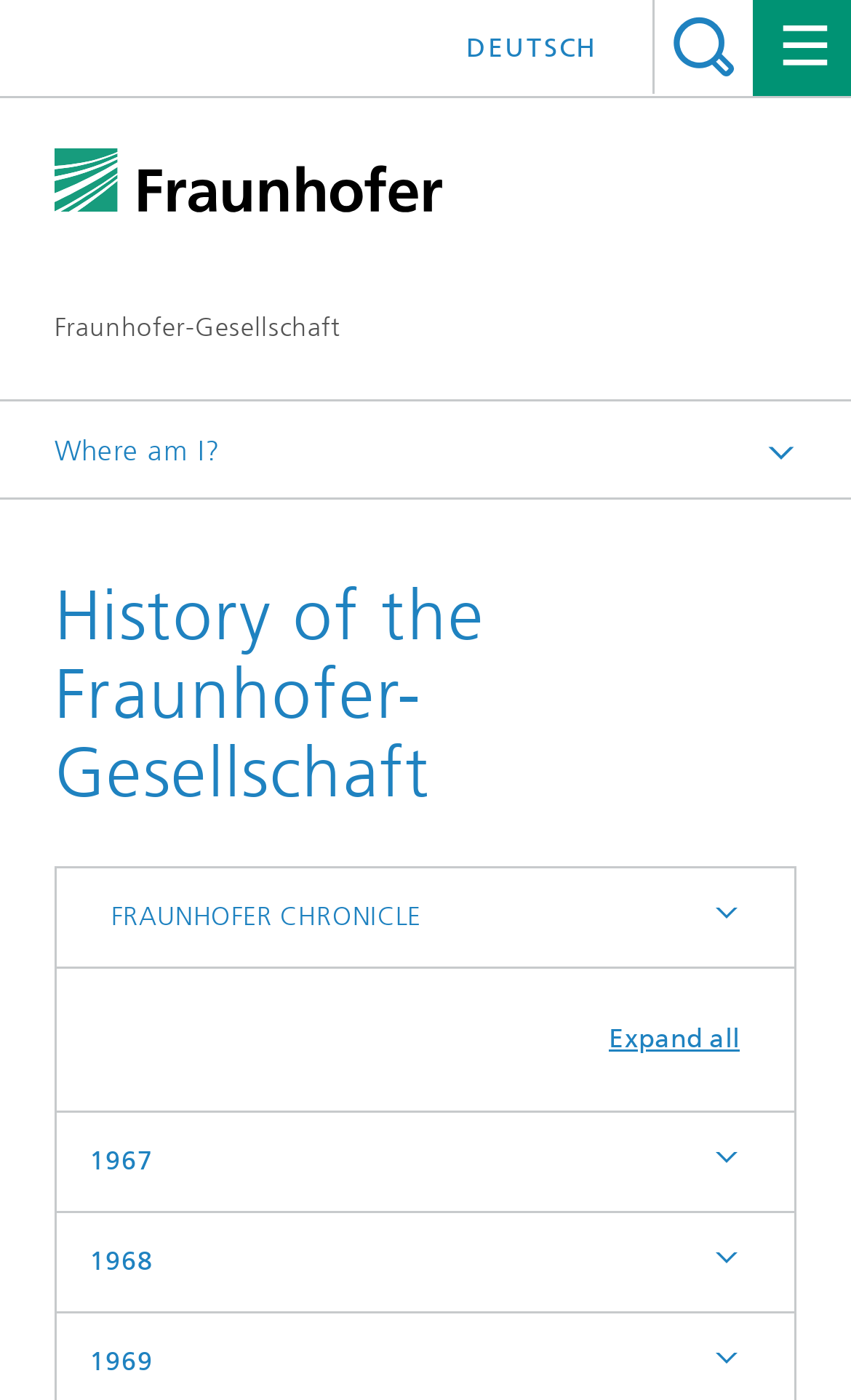Identify the bounding box coordinates of the section that should be clicked to achieve the task described: "go to Fraunhofer-Gesellschaft homepage".

[0.064, 0.223, 0.4, 0.245]